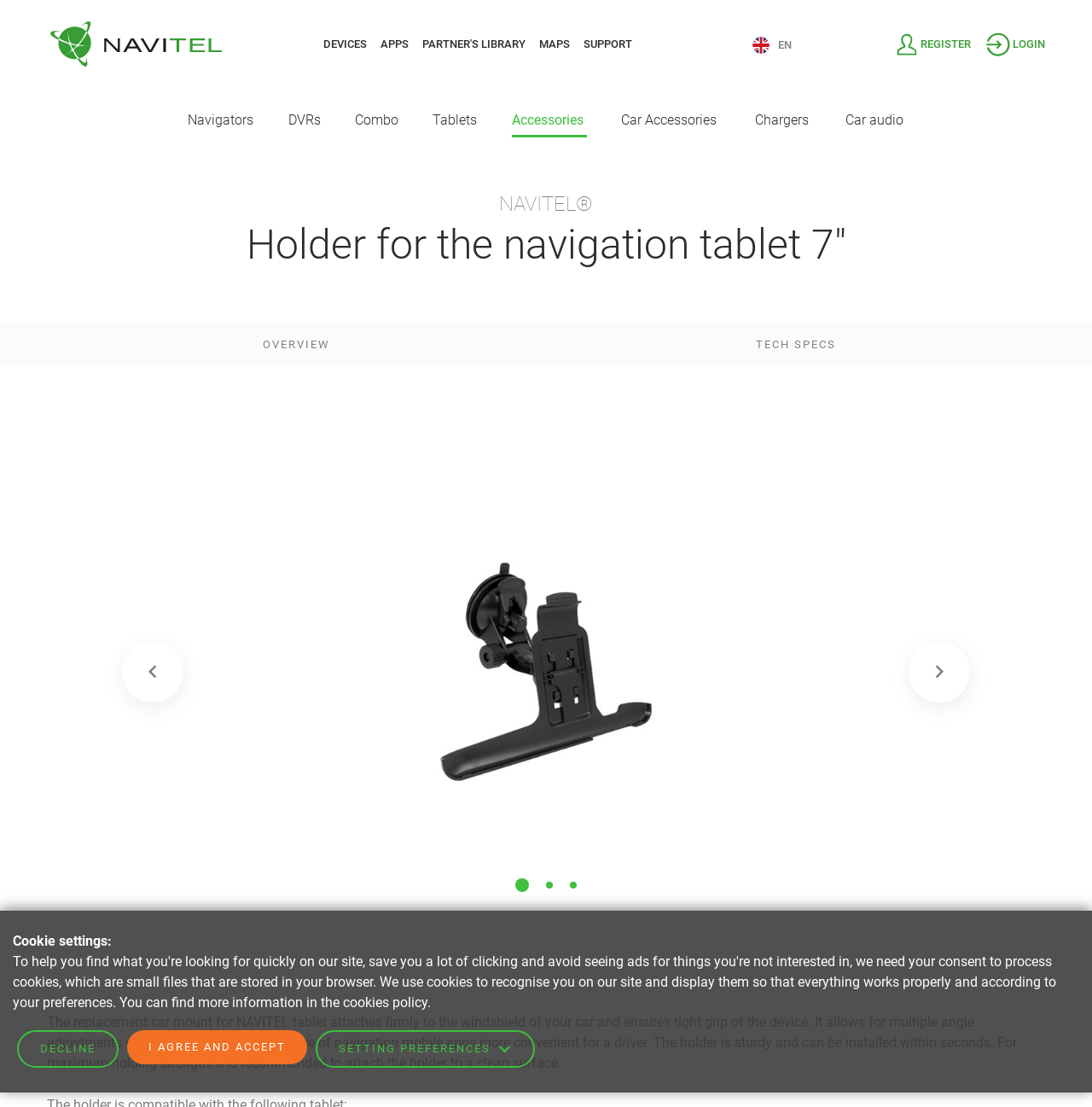Highlight the bounding box coordinates of the element you need to click to perform the following instruction: "Select Tablets option."

[0.396, 0.101, 0.437, 0.116]